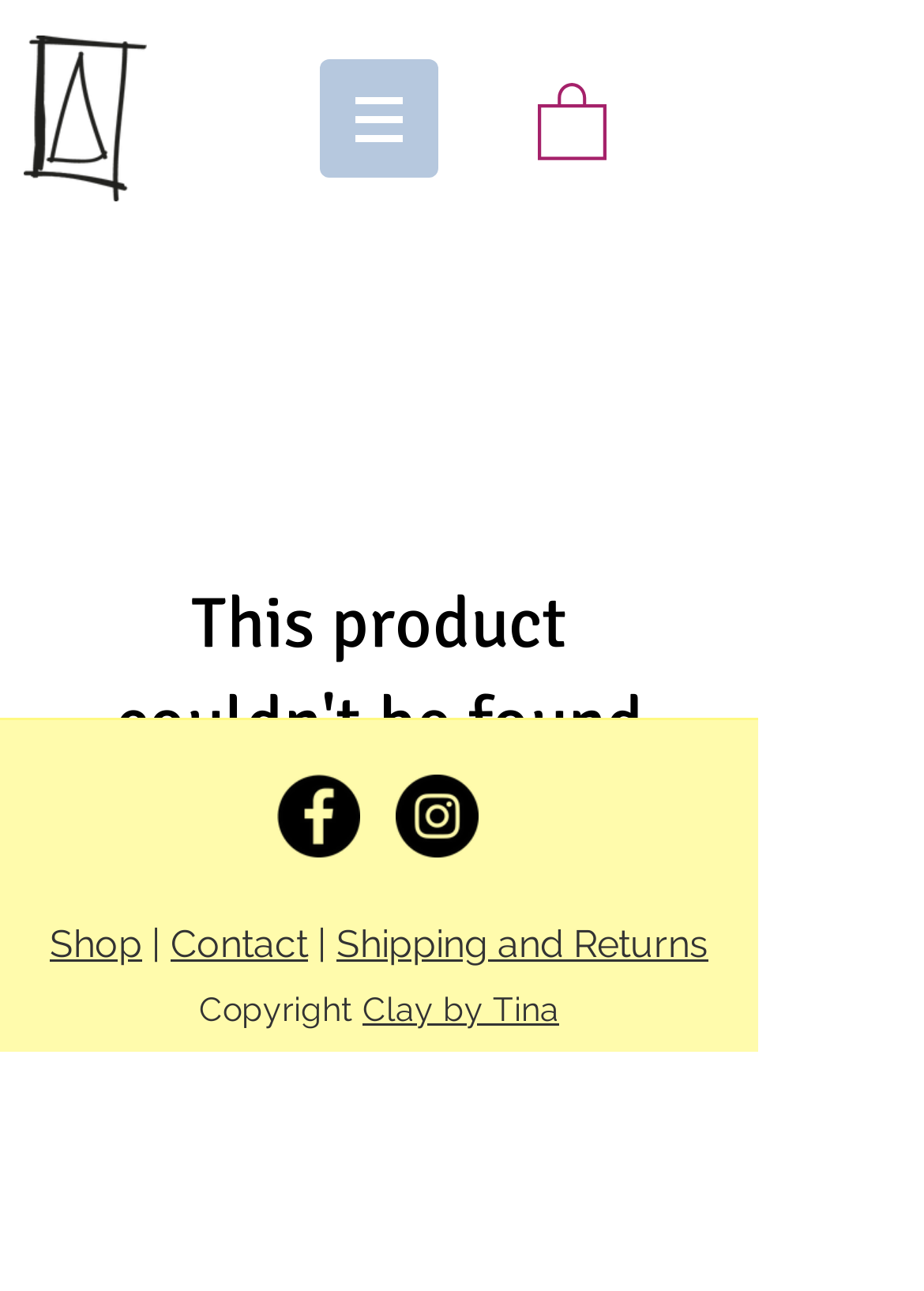Is there a navigation menu?
Answer with a single word or phrase, using the screenshot for reference.

Yes